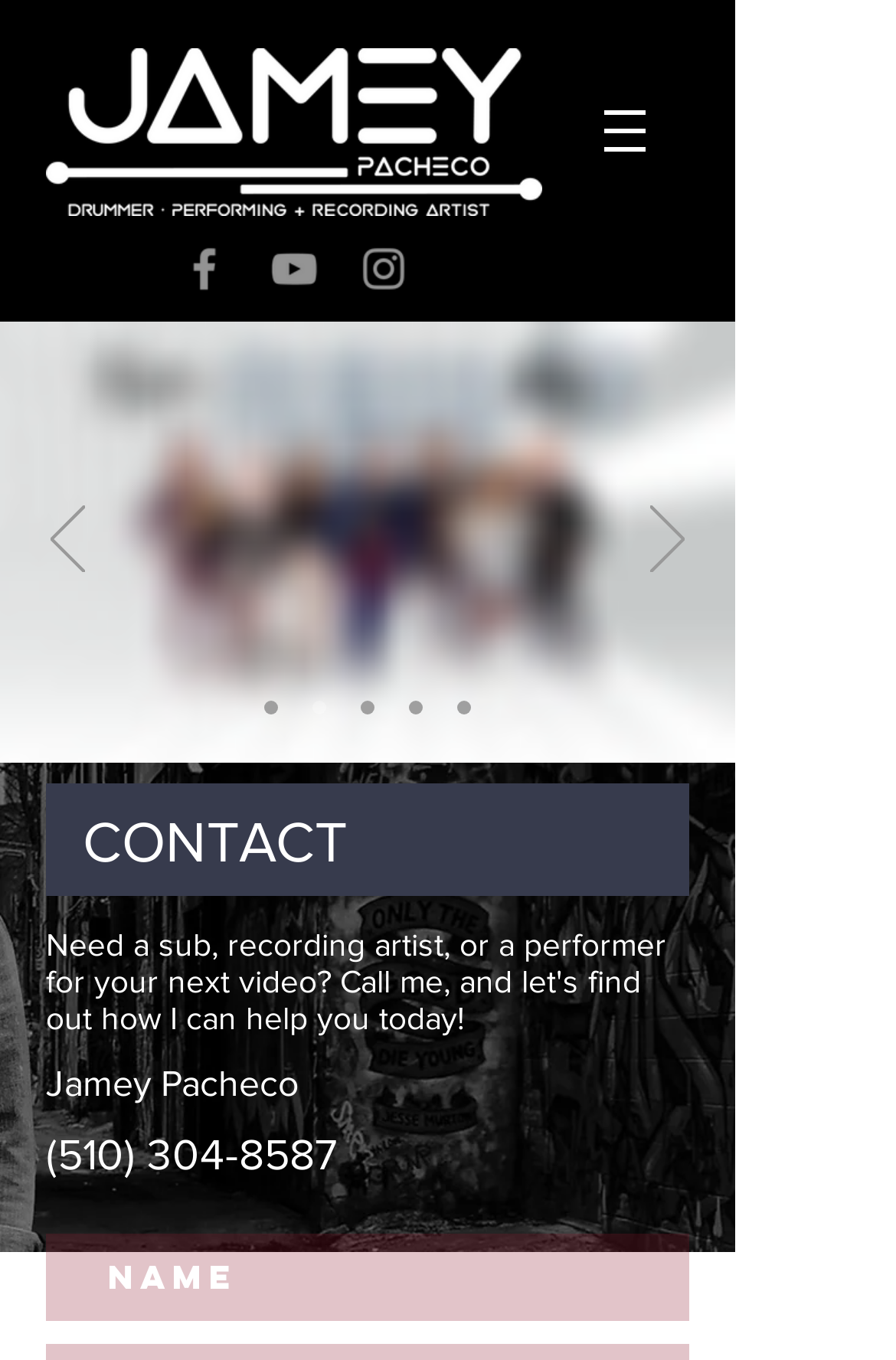Locate the bounding box coordinates of the segment that needs to be clicked to meet this instruction: "visit Website design".

None